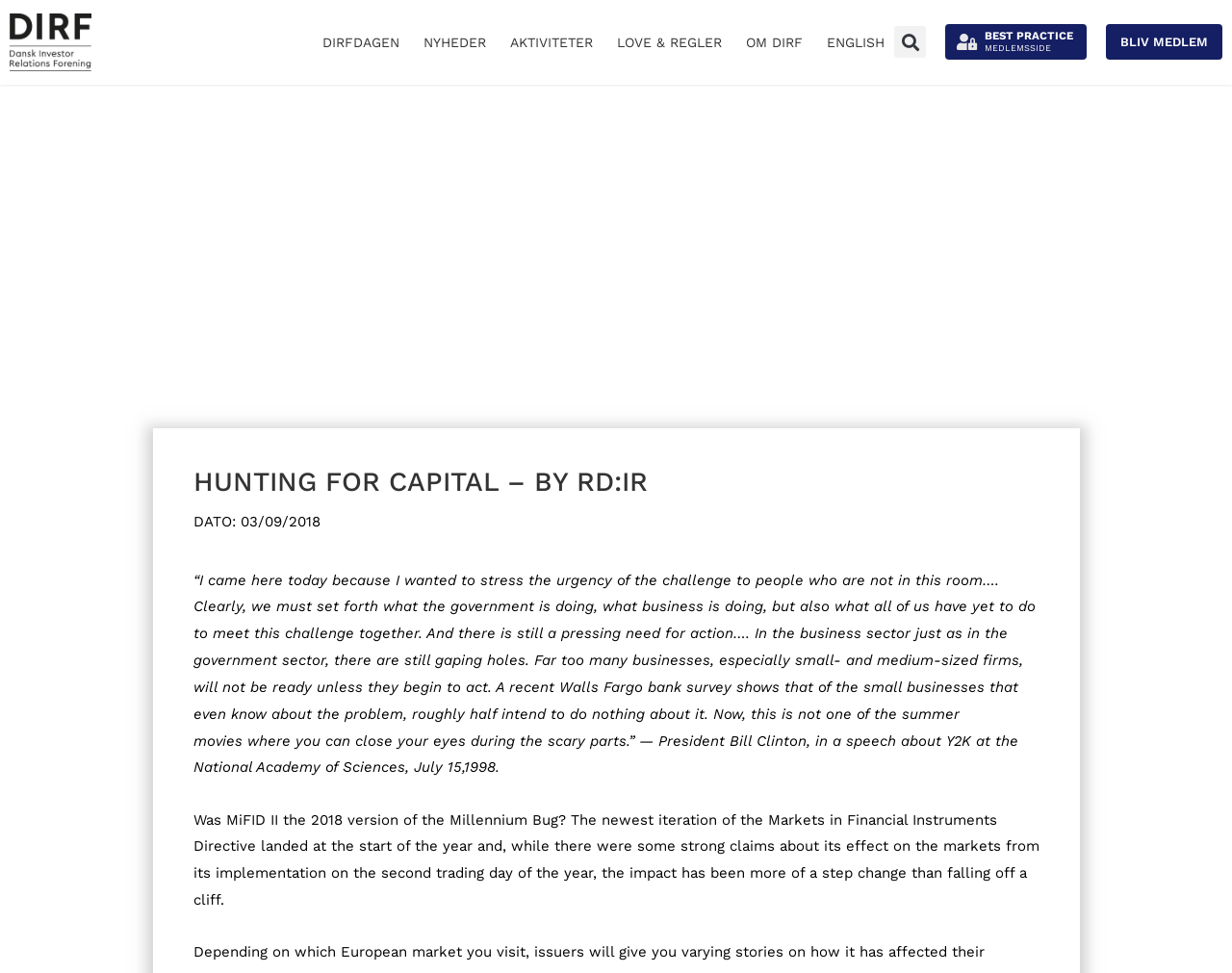Please predict the bounding box coordinates (top-left x, top-left y, bottom-right x, bottom-right y) for the UI element in the screenshot that fits the description: Best practiceMedlemsside

[0.799, 0.03, 0.871, 0.056]